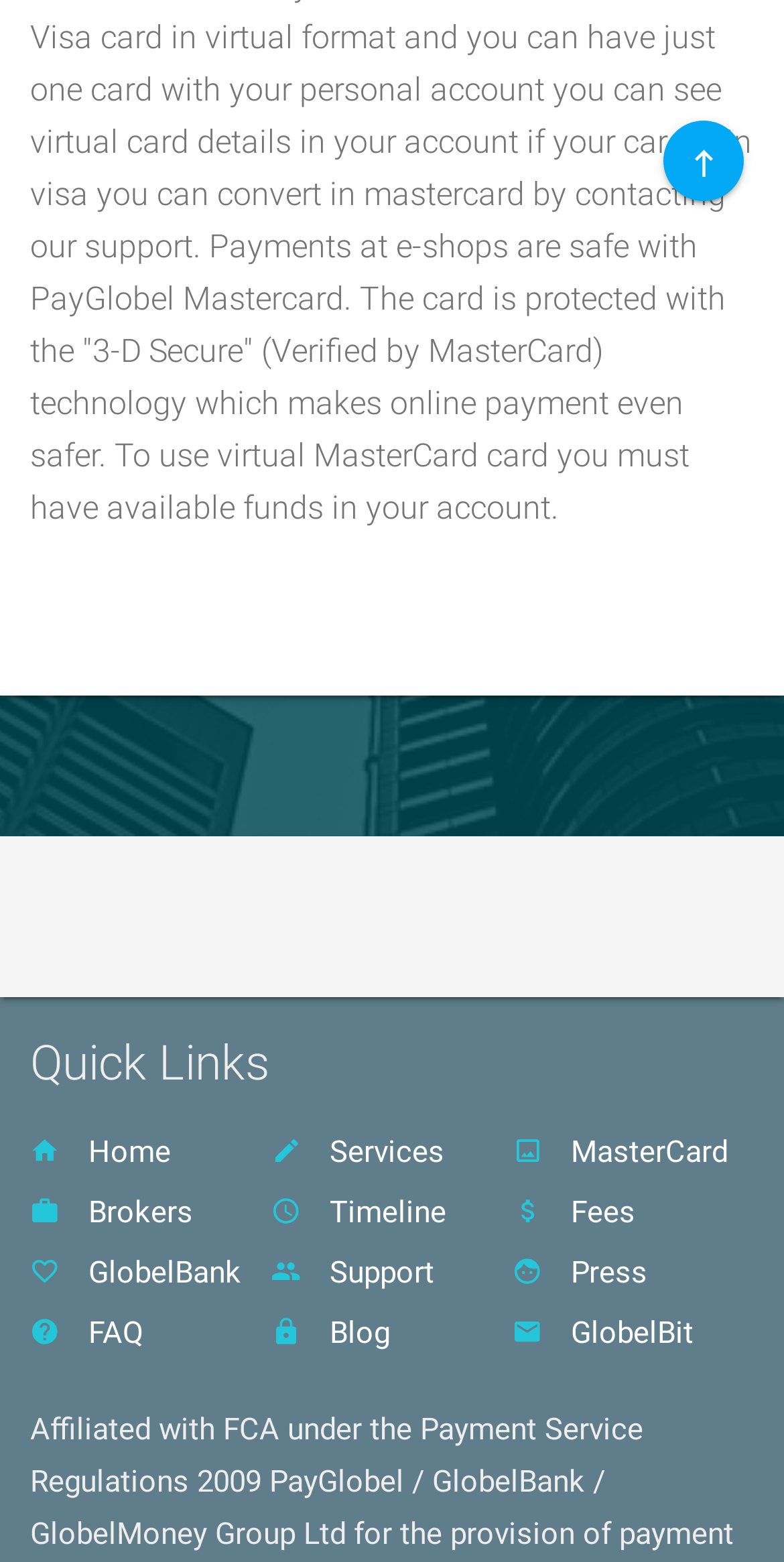Determine the bounding box coordinates for the area you should click to complete the following instruction: "access globelbank".

[0.038, 0.795, 0.346, 0.834]